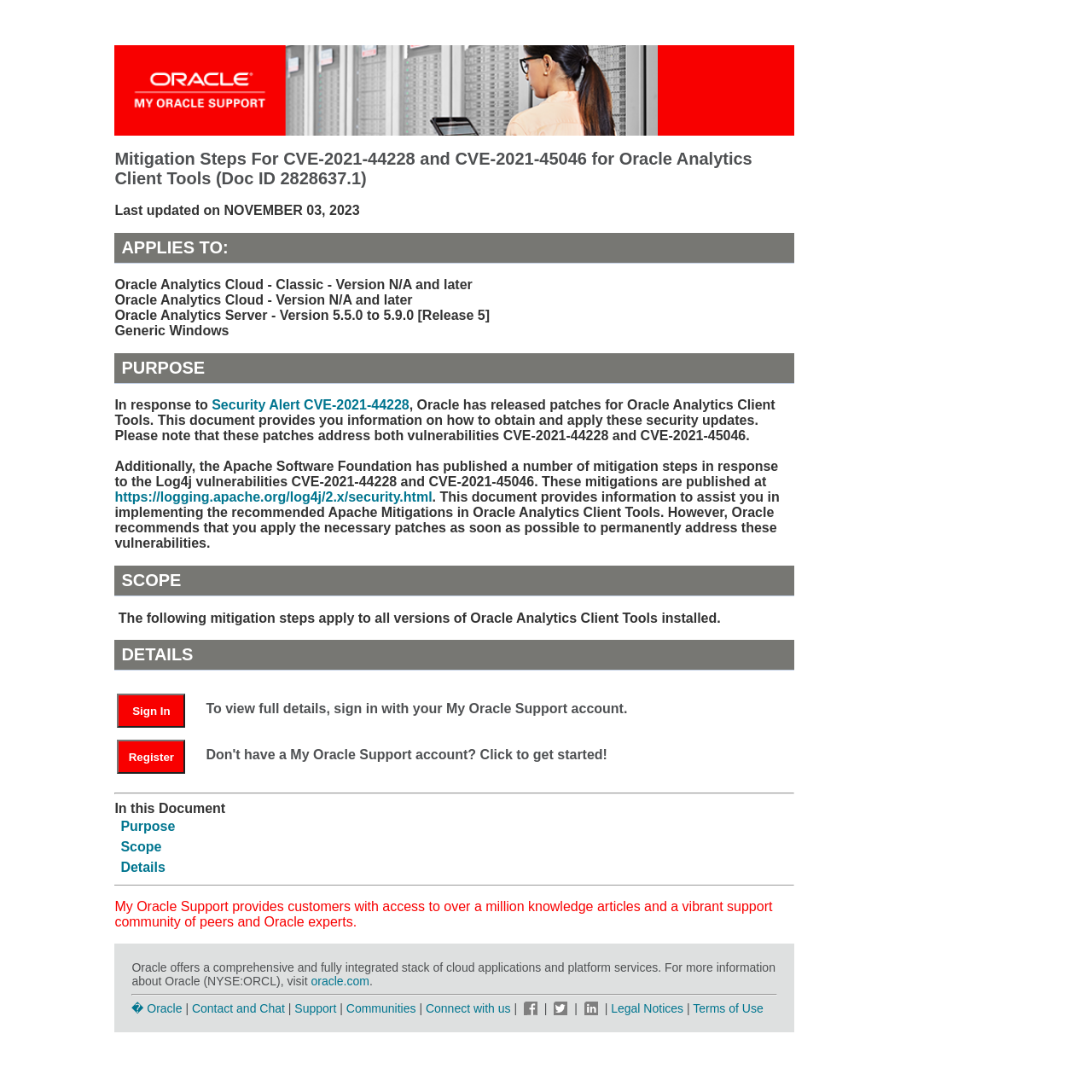Find the bounding box coordinates of the element you need to click on to perform this action: 'Sign in with your My Oracle Support account'. The coordinates should be represented by four float values between 0 and 1, in the format [left, top, right, bottom].

[0.107, 0.644, 0.185, 0.657]